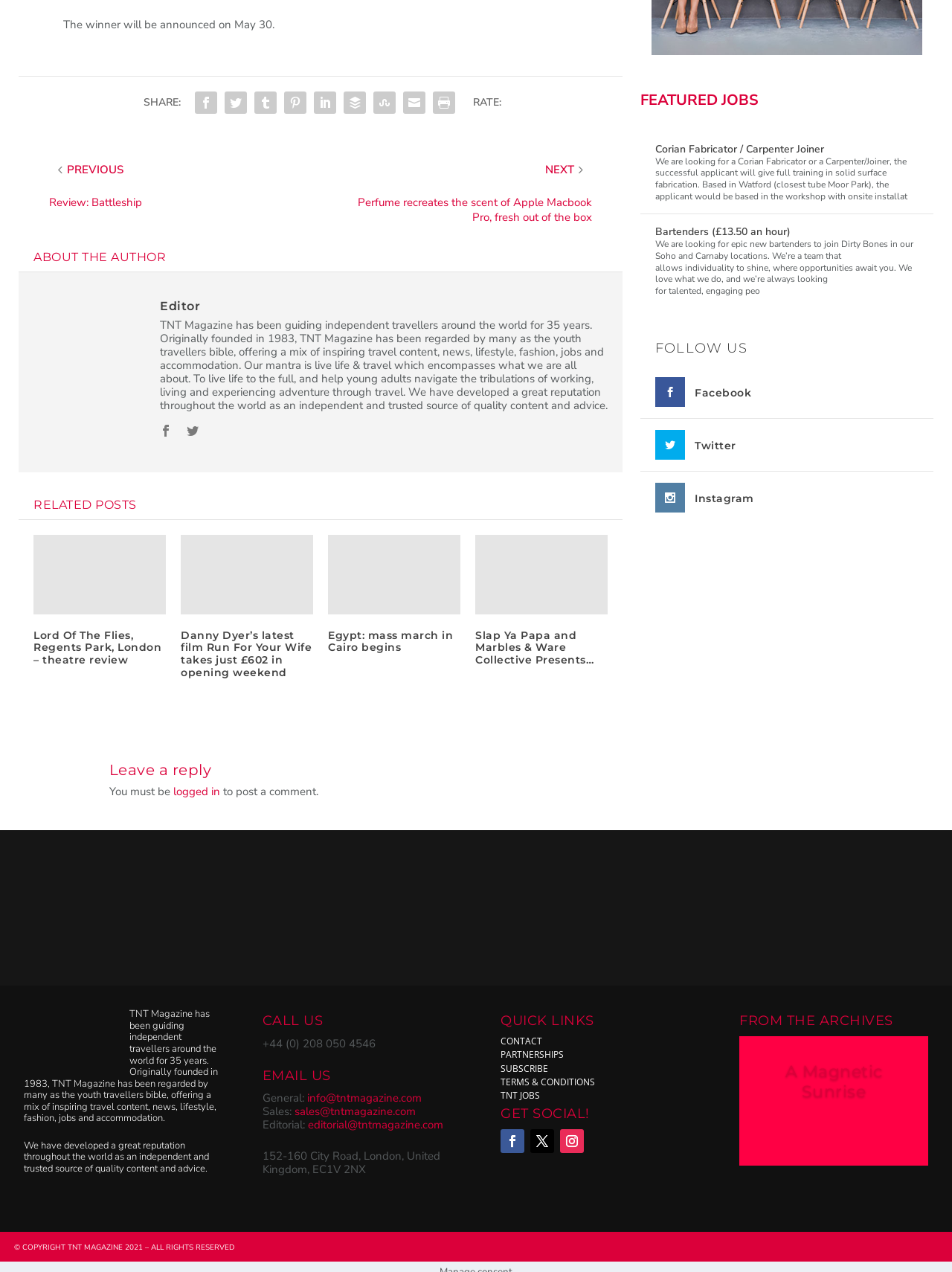What is the winner announcement date?
Provide a well-explained and detailed answer to the question.

The winner announcement date is mentioned in the static text element at the top of the webpage, which says 'The winner will be announced on May 30.'